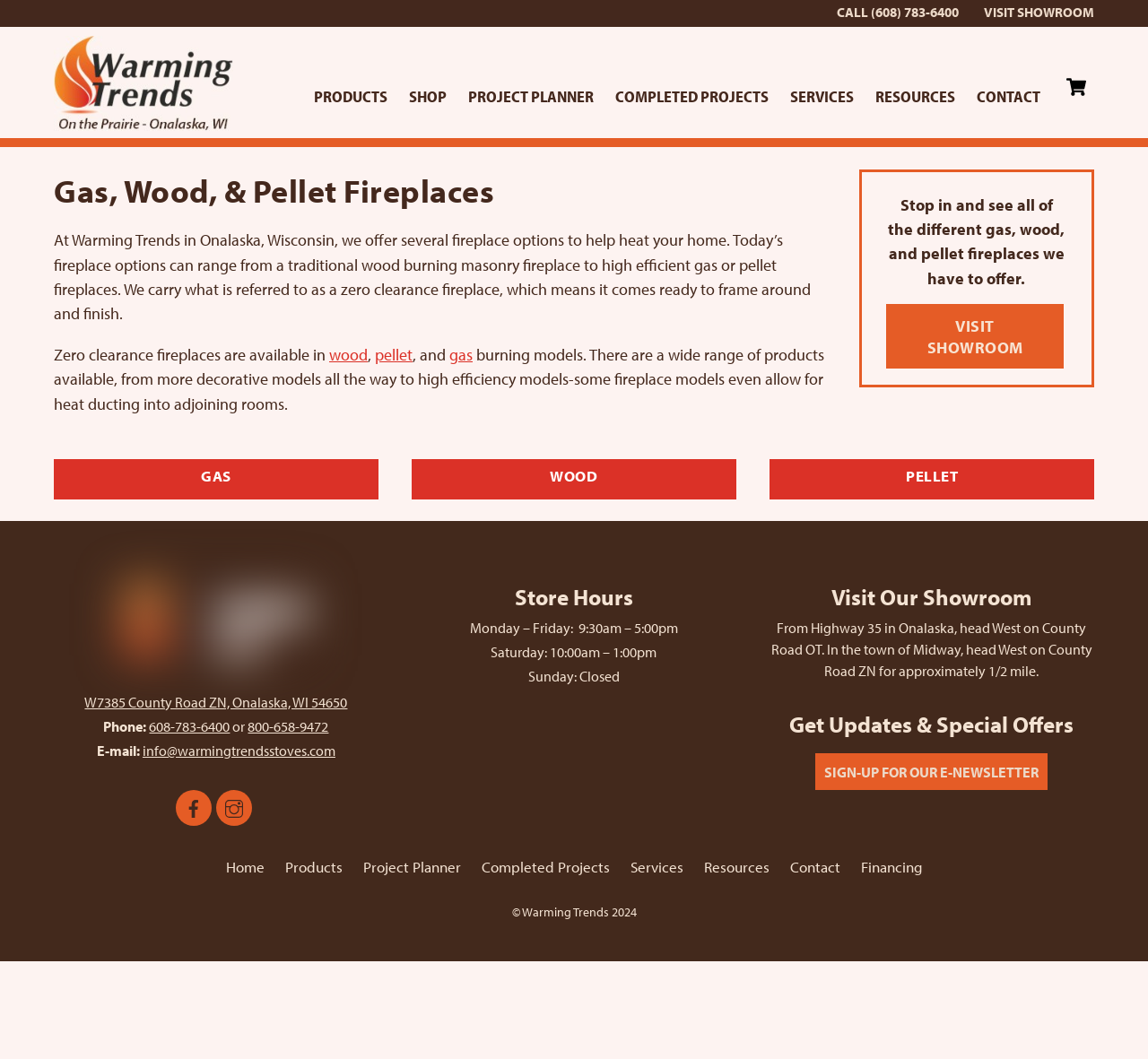What is the address of Warming Trends' showroom?
Please provide a single word or phrase answer based on the image.

W7385 County Road ZN, Onalaska, WI 54650